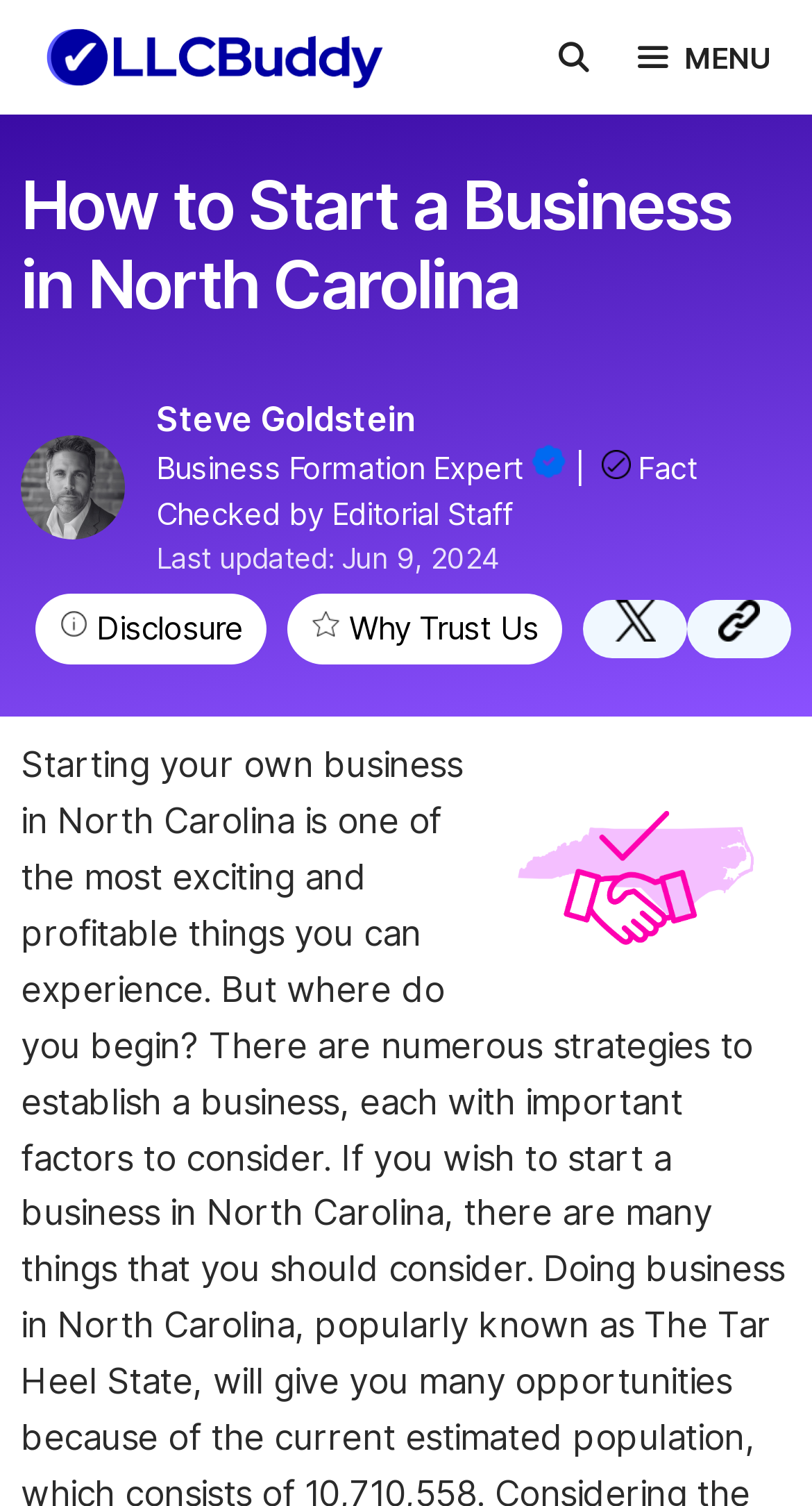Create an in-depth description of the webpage, covering main sections.

The webpage is about starting a business in North Carolina, with a comprehensive guide that covers local regulations, funding opportunities, and resources to help entrepreneurs launch their dream business.

At the top of the page, there is a primary navigation menu with a logo "LLCBuddy" on the left and a search bar on the right. Next to the search bar, there is a menu button with a hamburger icon.

Below the navigation menu, there is a large heading that reads "How to Start a Business in North Carolina". On the left side of the heading, there is an image of a person, Steve Goldstein, who is a business formation expert. His name and title are written next to his image.

On the same line as Steve Goldstein's image, there are two small icons separated by a vertical line, and a text that reads "Fact Checked by Editorial Staff". The date "Jun 9, 2024" is written on the right side of this line, indicating when the content was last updated.

Below this section, there are three buttons: "Disclosure", "Why Trust Us", and "Twitter". The "Disclosure" and "Why Trust Us" buttons have small icons next to them, while the "Twitter" button has a Twitter logo.

On the bottom right side of the page, there is a large image with a title "Start a Business in North Carolina" and a "Share" icon on the top right corner of the image.